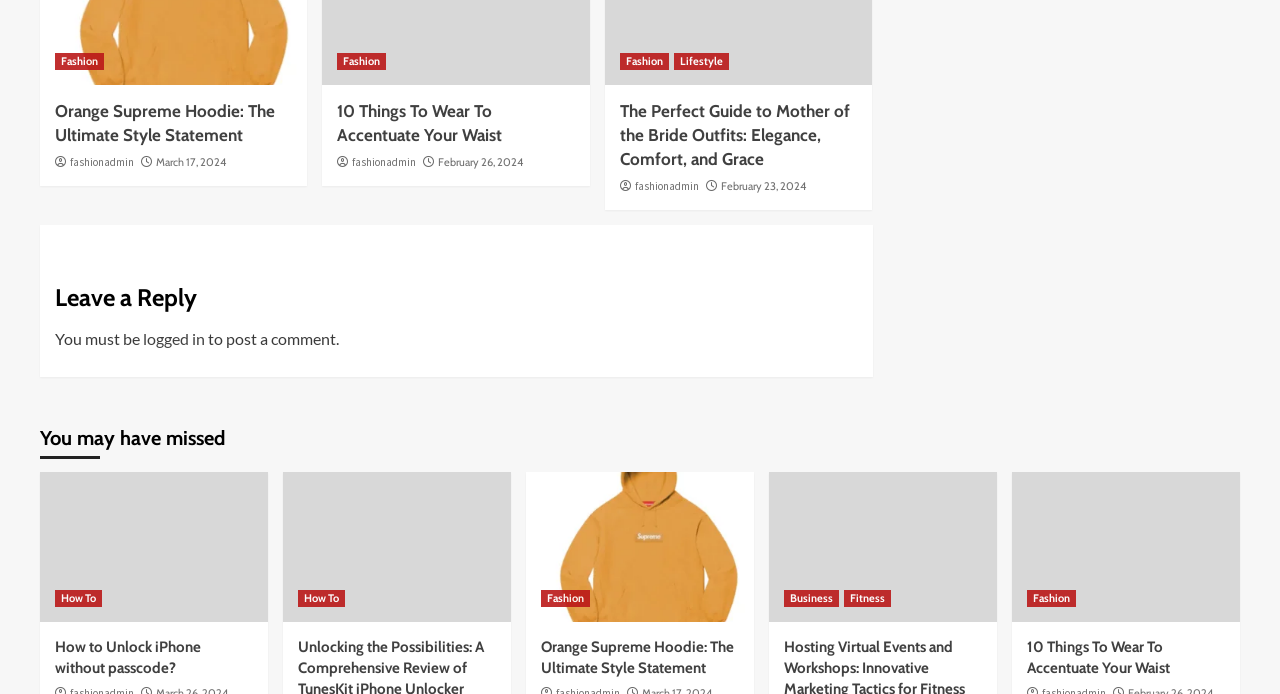Identify the bounding box coordinates of the HTML element based on this description: "Guarantee".

None